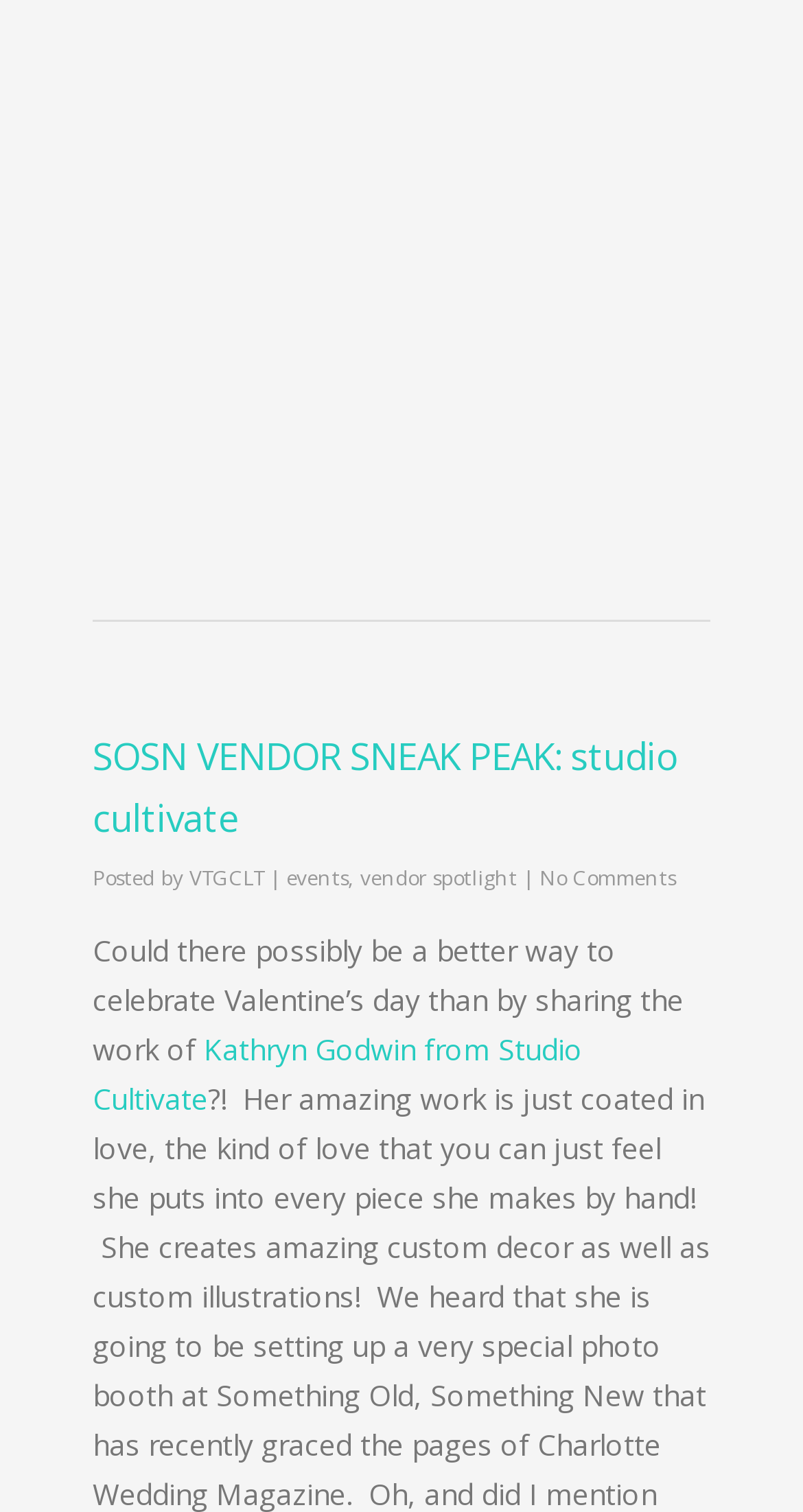Identify the bounding box of the UI element described as follows: "vendor spotlight". Provide the coordinates as four float numbers in the range of 0 to 1 [left, top, right, bottom].

[0.449, 0.571, 0.644, 0.59]